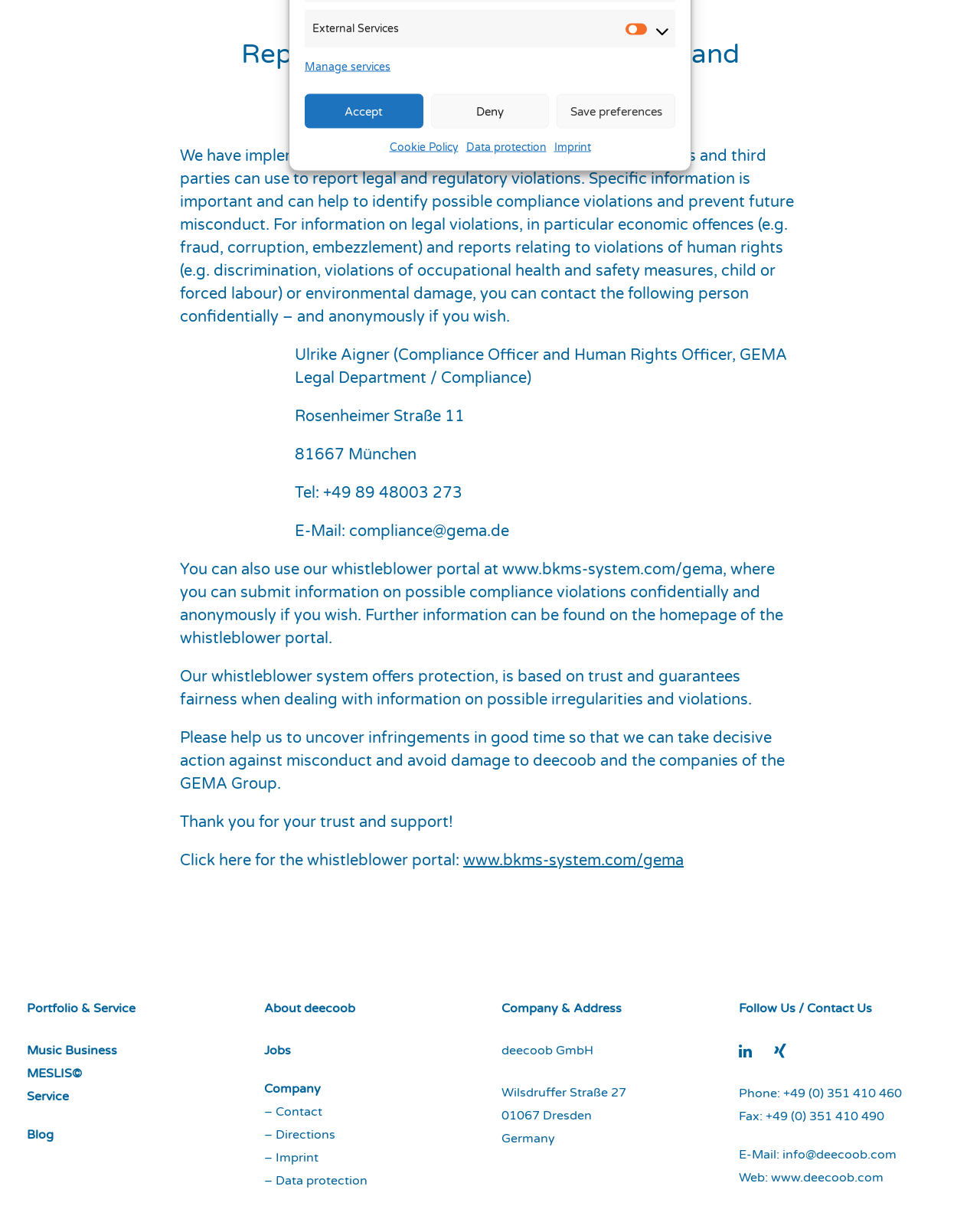Bounding box coordinates are to be given in the format (top-left x, top-left y, bottom-right x, bottom-right y). All values must be floating point numbers between 0 and 1. Provide the bounding box coordinate for the UI element described as: Imprint

[0.565, 0.113, 0.603, 0.132]